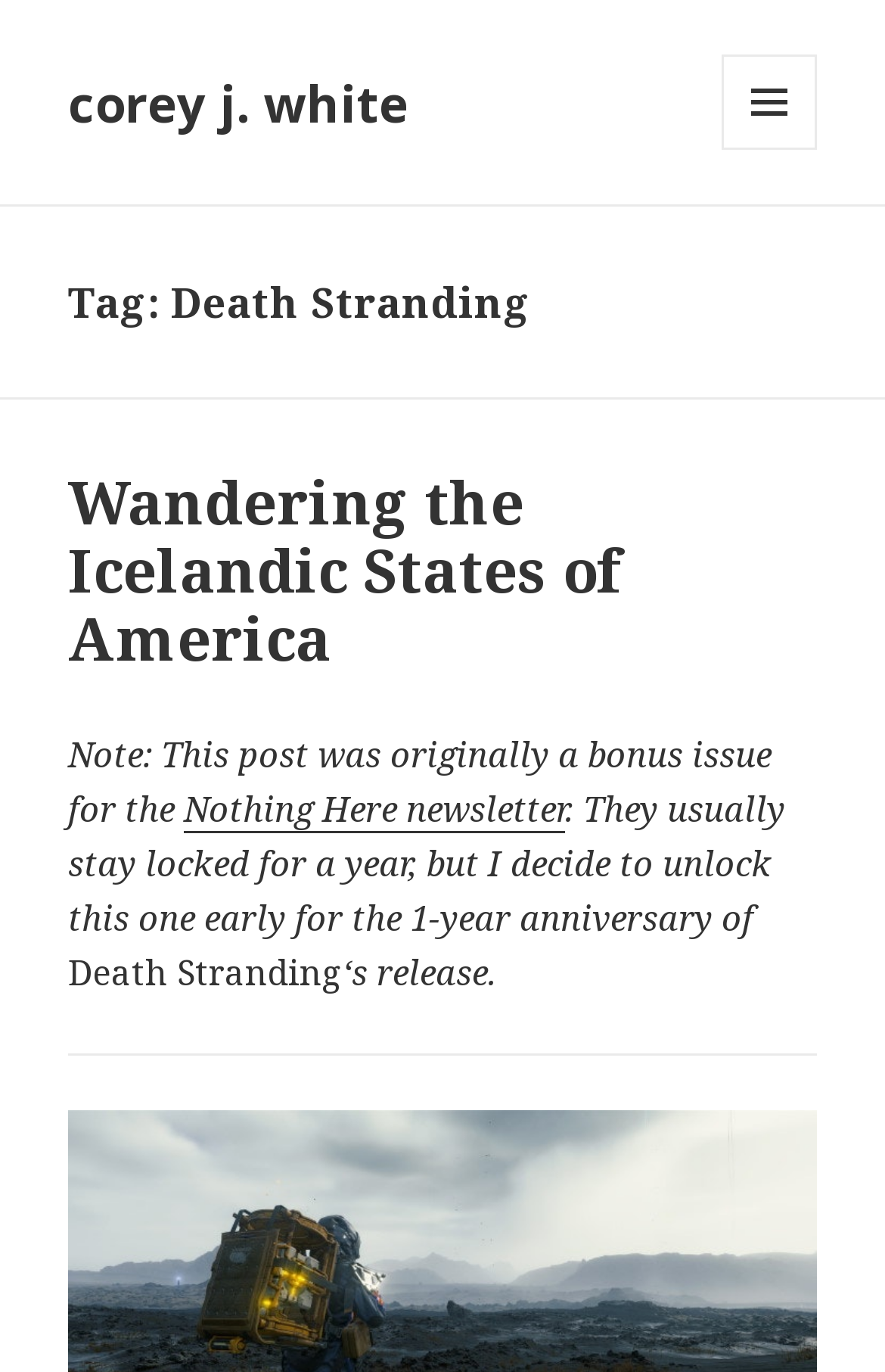Determine the bounding box of the UI component based on this description: "Menu and widgets". The bounding box coordinates should be four float values between 0 and 1, i.e., [left, top, right, bottom].

[0.815, 0.04, 0.923, 0.109]